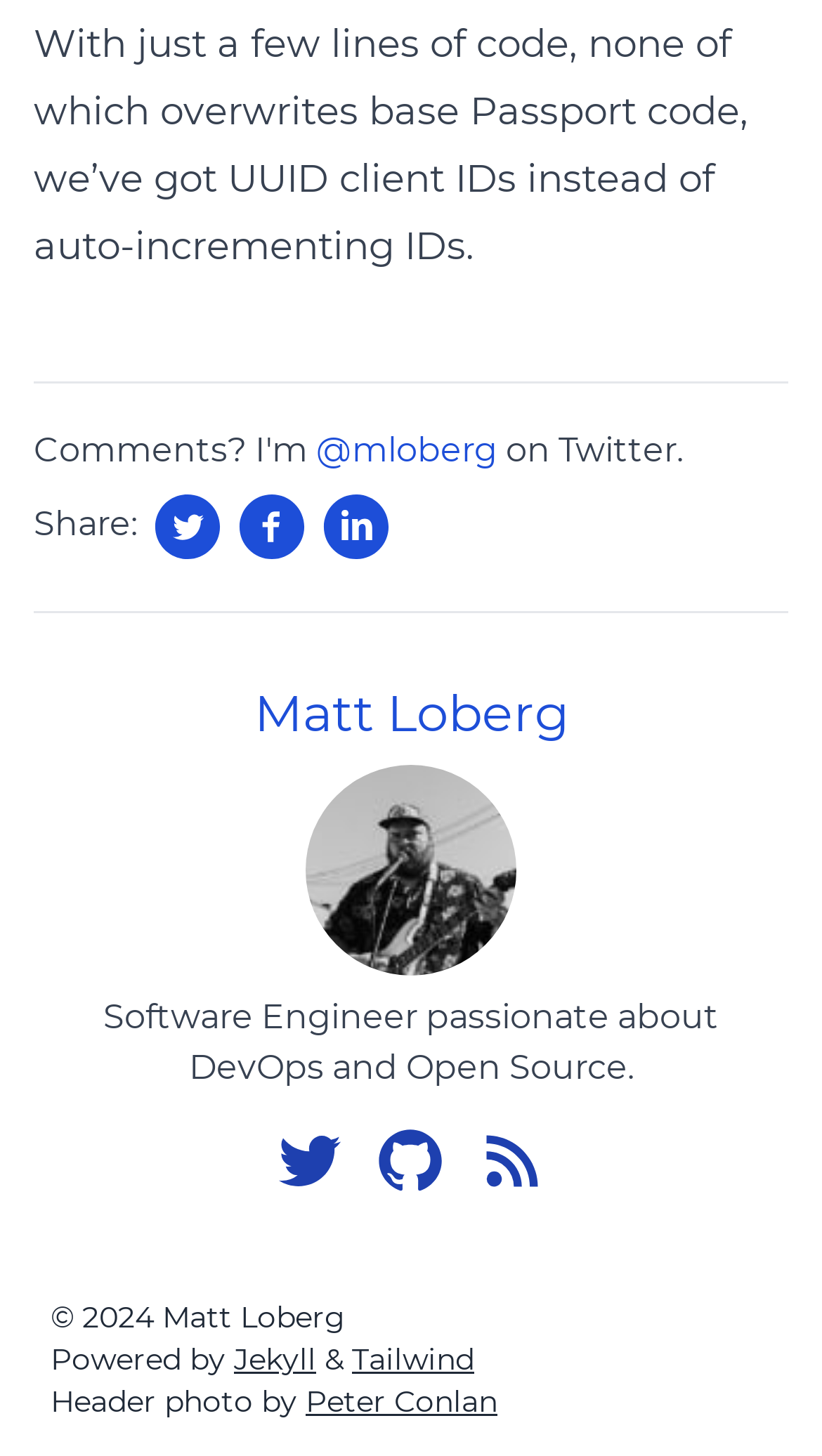Please determine the bounding box coordinates of the area that needs to be clicked to complete this task: 'Share on Facebook'. The coordinates must be four float numbers between 0 and 1, formatted as [left, top, right, bottom].

[0.29, 0.346, 0.392, 0.373]